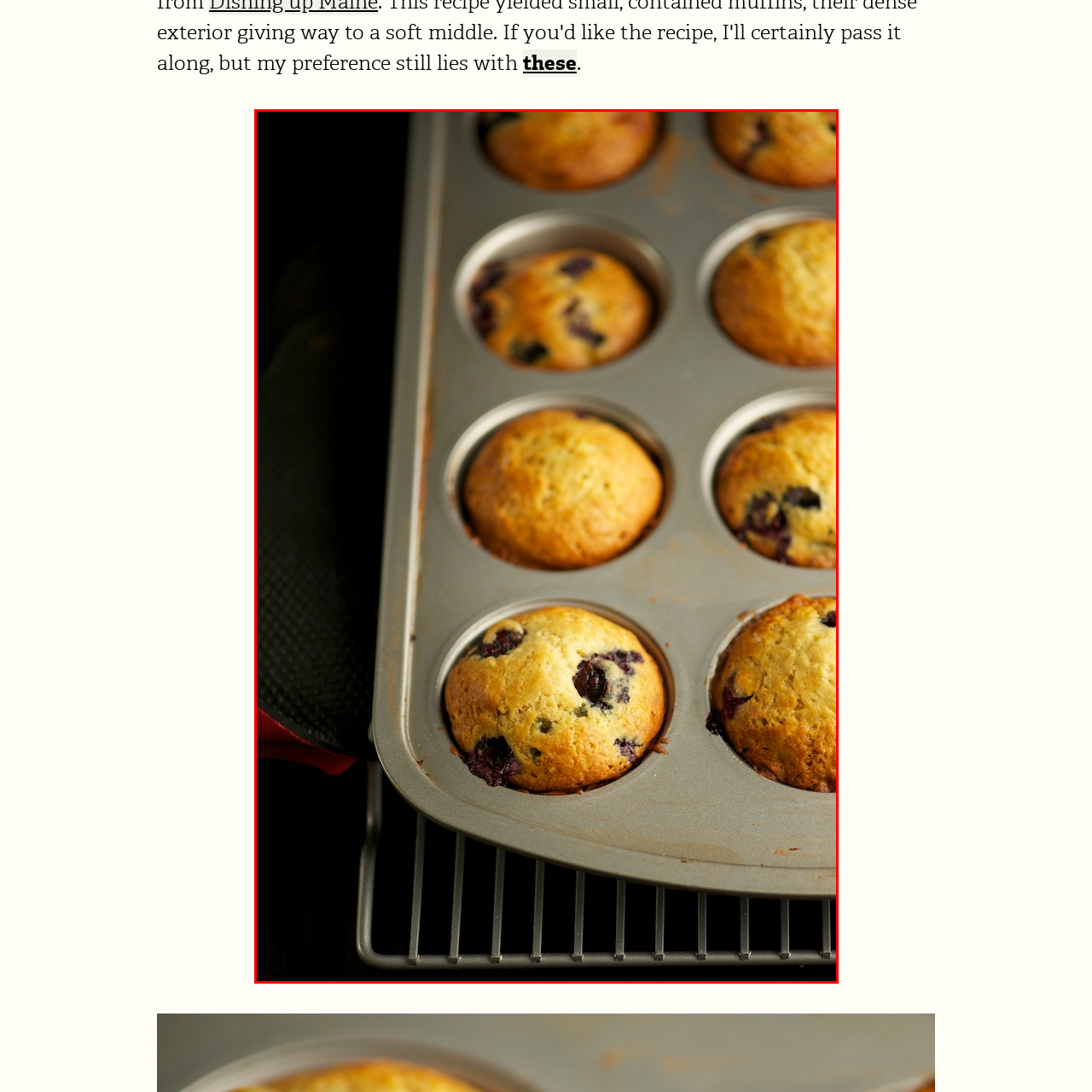Examine the image highlighted by the red boundary, What is the purpose of the cooling rack? Provide your answer in a single word or phrase.

To allow steam to escape